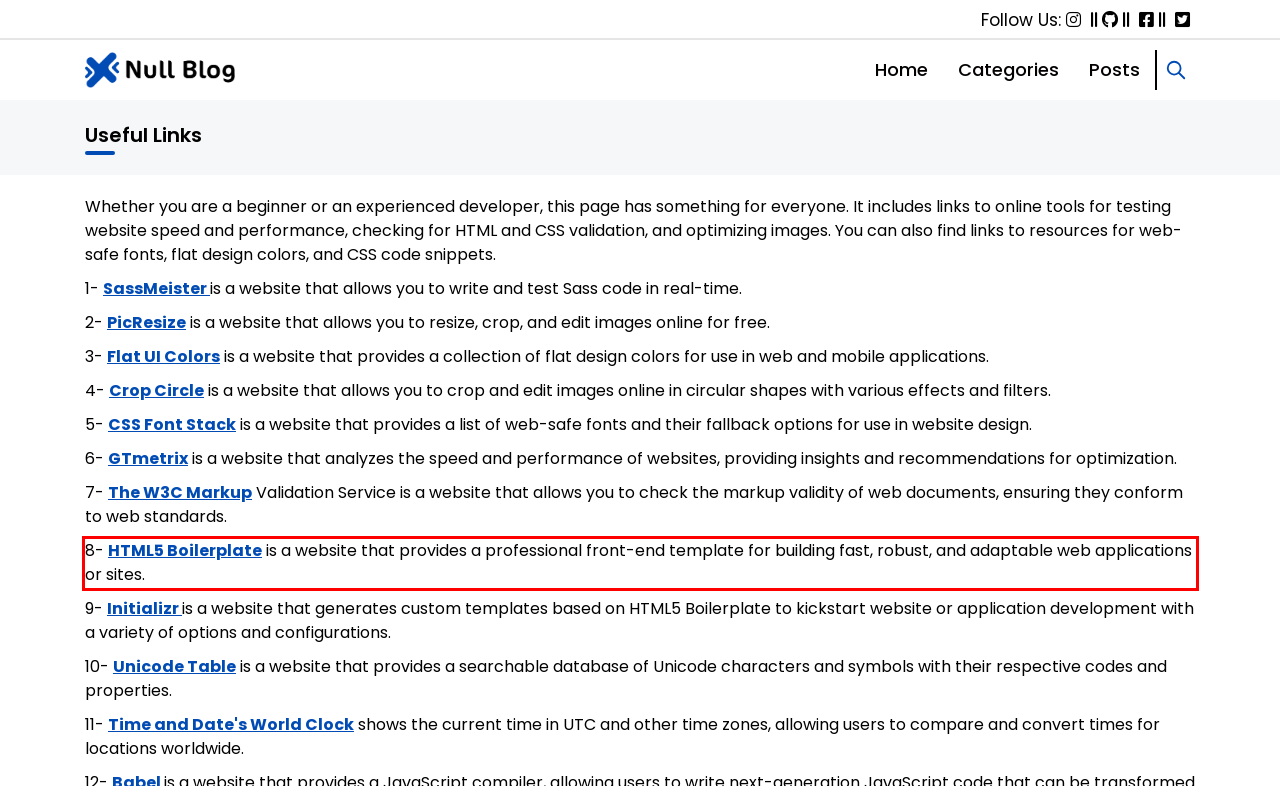Please perform OCR on the UI element surrounded by the red bounding box in the given webpage screenshot and extract its text content.

8- HTML5 Boilerplate is a website that provides a professional front-end template for building fast, robust, and adaptable web applications or sites.